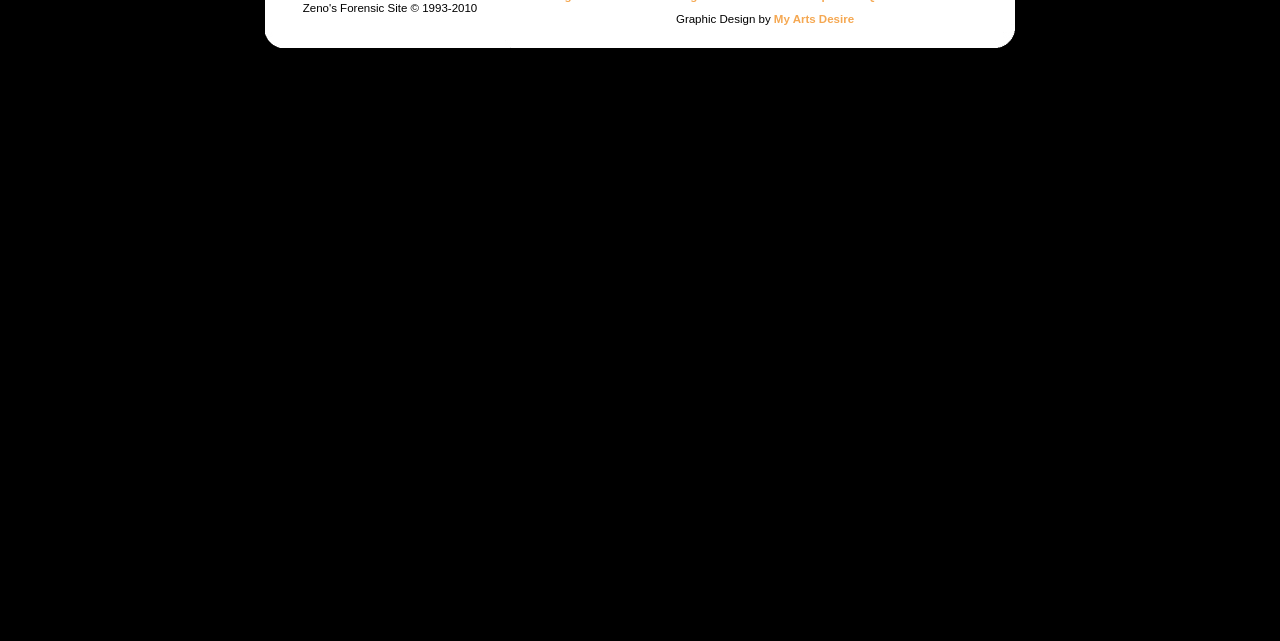Based on the provided description, "My Arts Desire", find the bounding box of the corresponding UI element in the screenshot.

[0.605, 0.021, 0.667, 0.039]